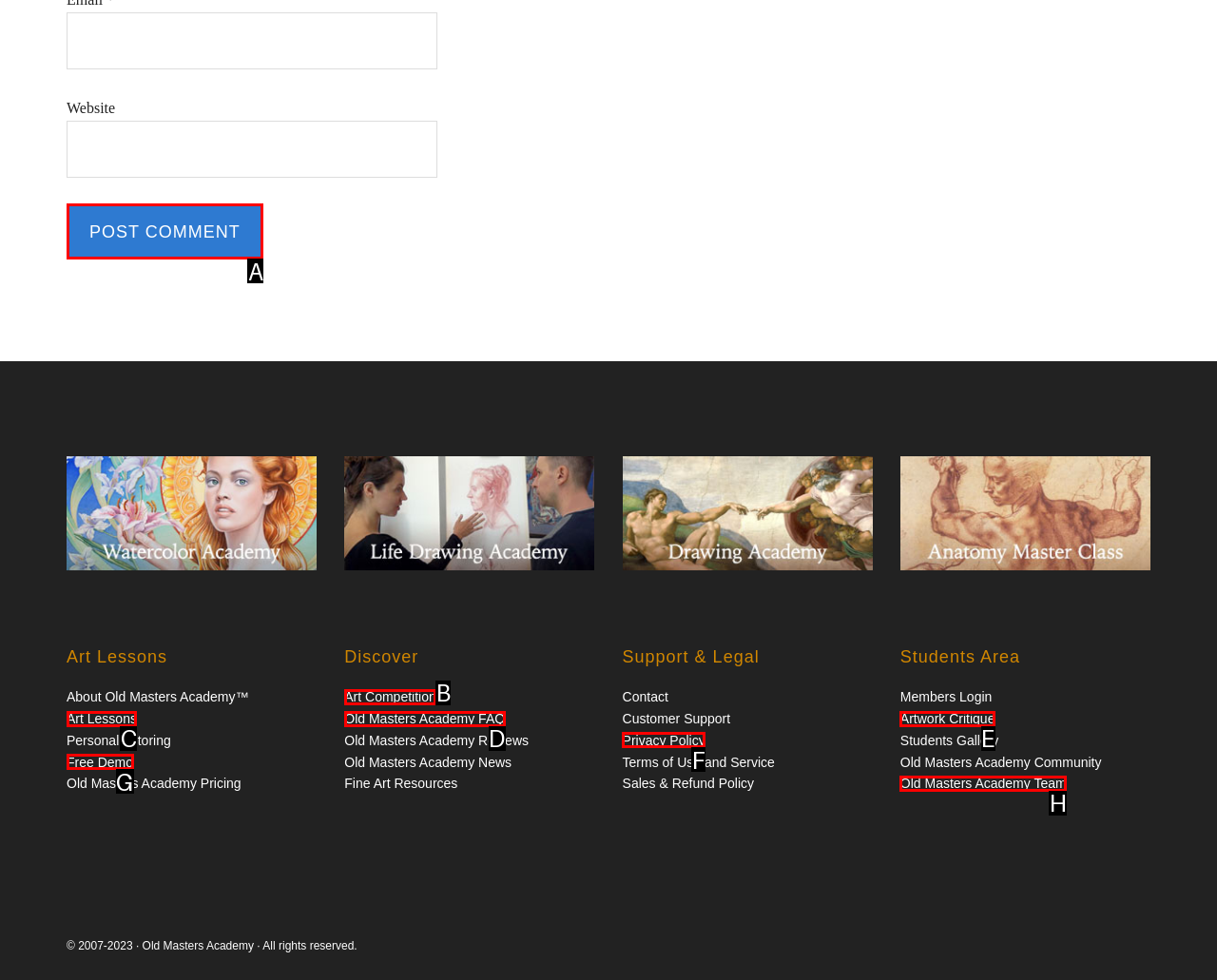Identify the option that corresponds to: Art Competition
Respond with the corresponding letter from the choices provided.

B